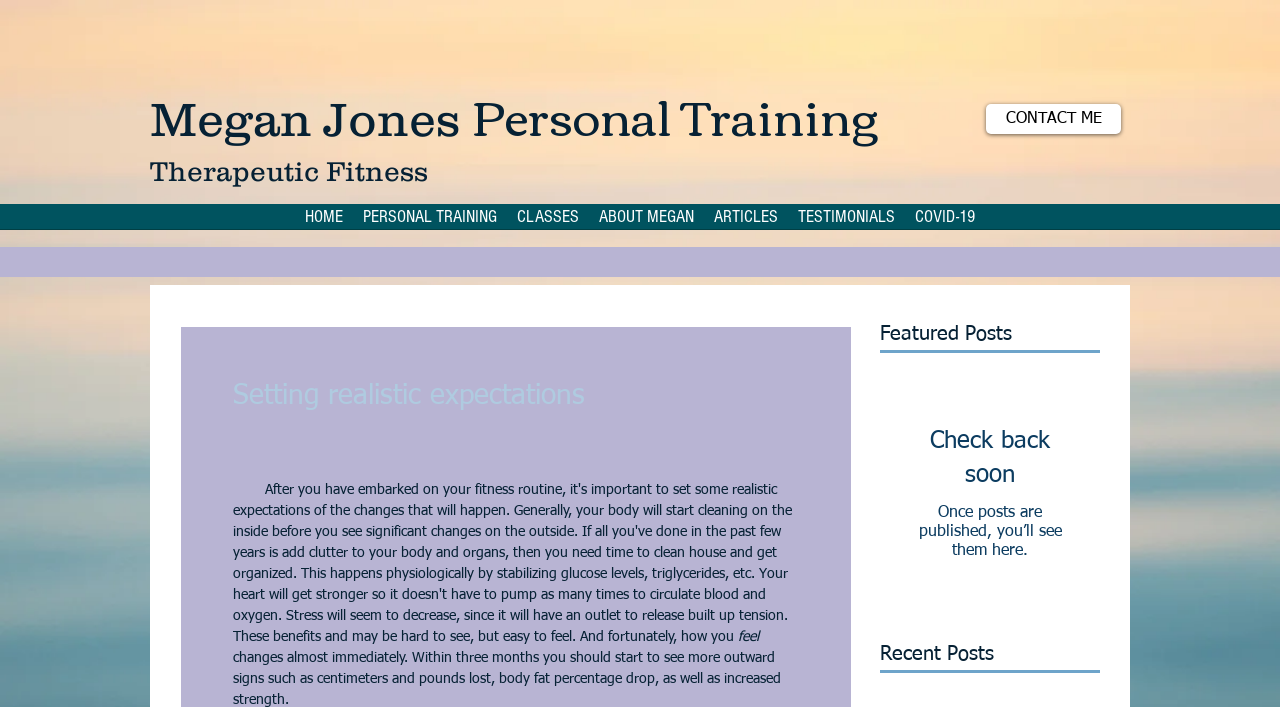Refer to the image and provide an in-depth answer to the question: 
What is the name of the personal trainer?

I found the name 'Megan Jones' in the heading 'Megan Jones Personal Training' at the top of the webpage, which suggests that Megan Jones is the personal trainer.